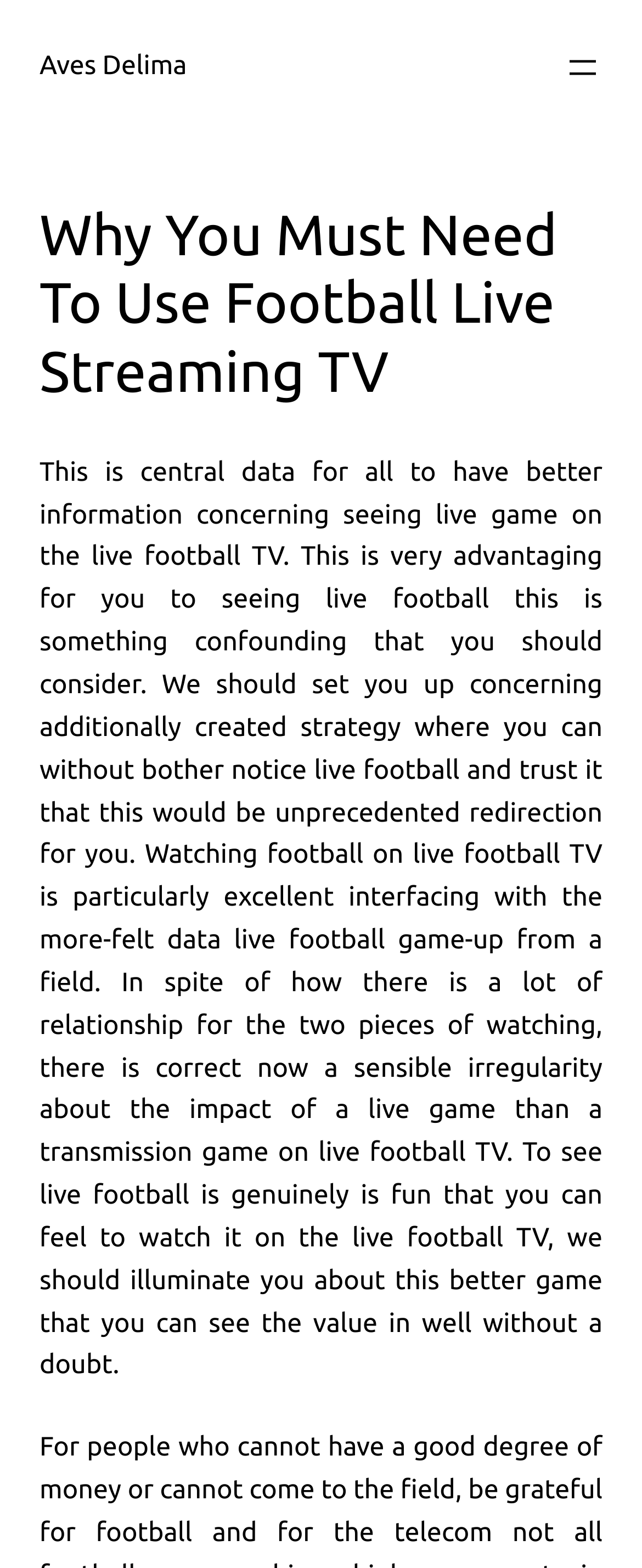Identify and provide the main heading of the webpage.

Why You Must Need To Use Football Live Streaming TV